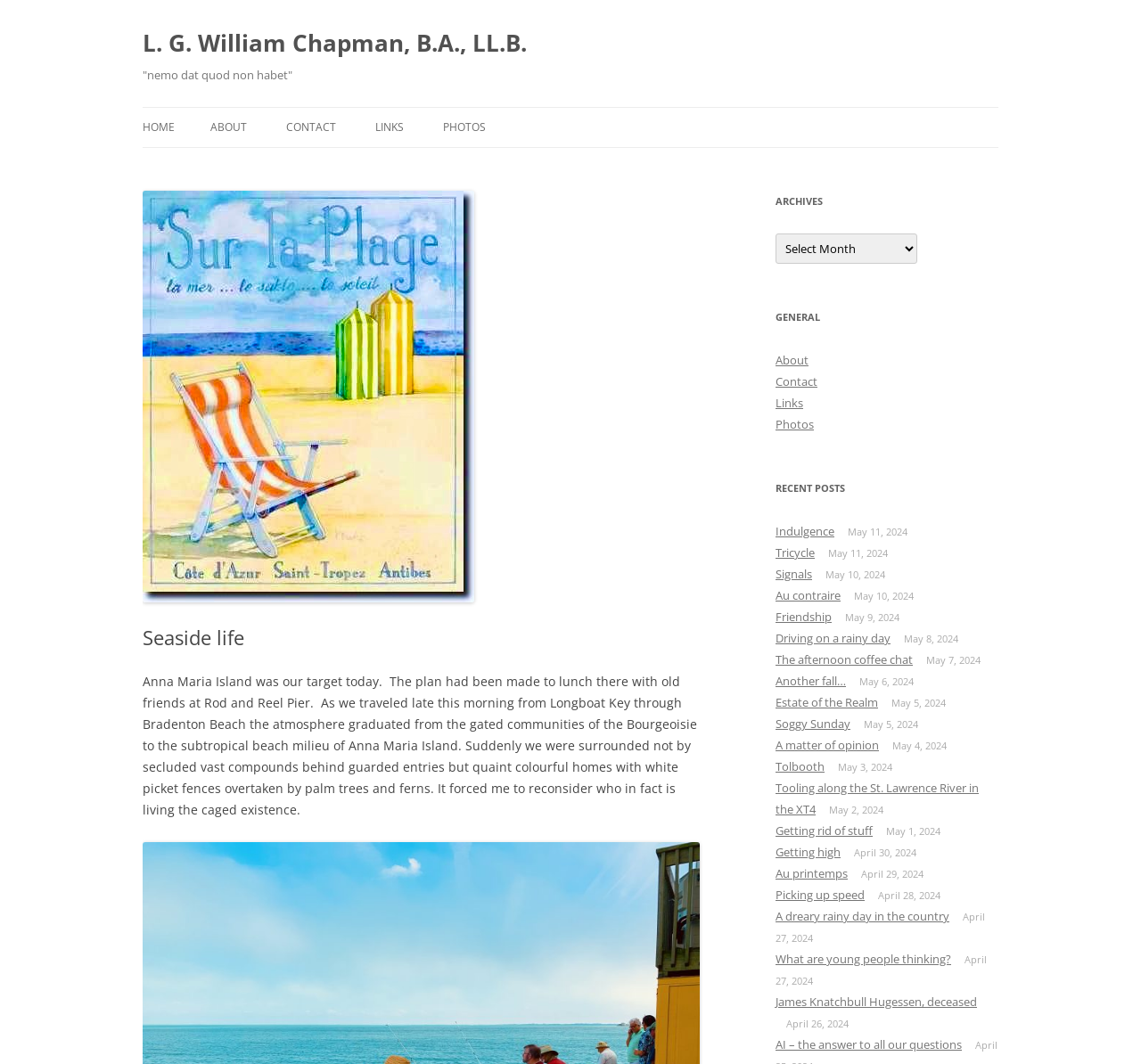How many links are there in the ARCHIVES section?
From the image, provide a succinct answer in one word or a short phrase.

1